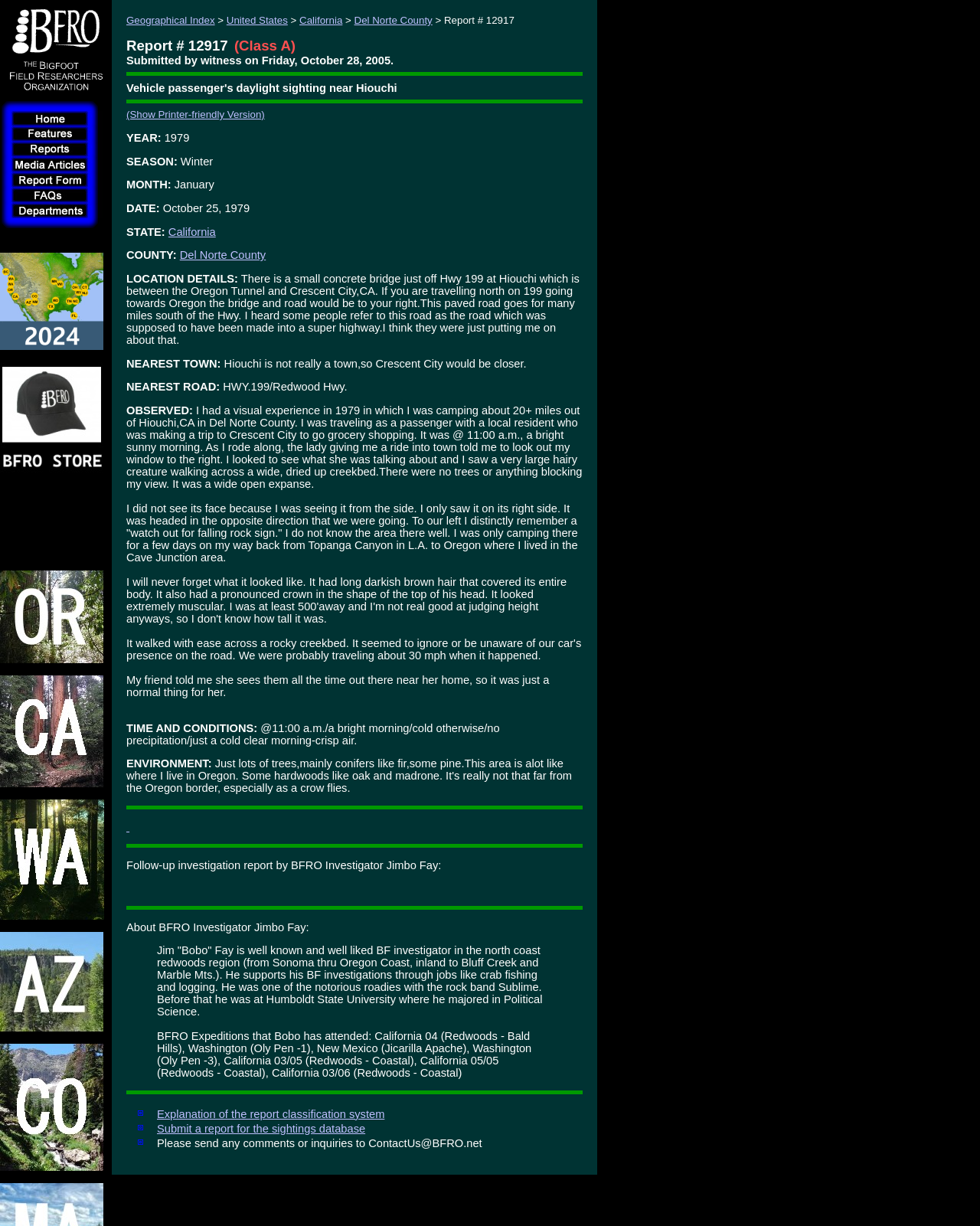Carefully examine the image and provide an in-depth answer to the question: What is the time of day when the sighting occurred?

The answer can be found in the text description of the report, where it is stated that the sighting occurred at 11:00 a.m. on a bright sunny morning.